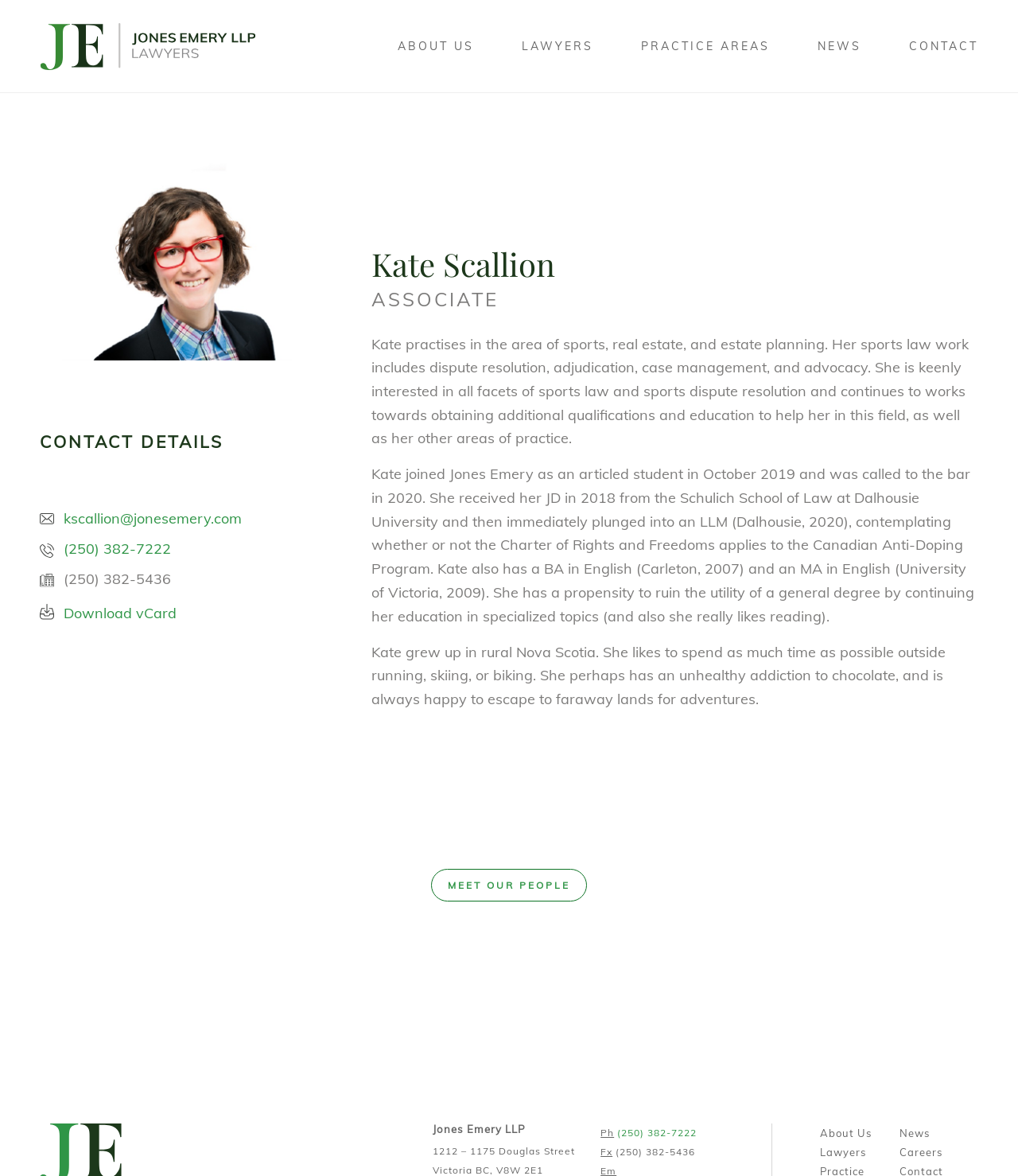Please indicate the bounding box coordinates for the clickable area to complete the following task: "Contact Kate Scallion via email". The coordinates should be specified as four float numbers between 0 and 1, i.e., [left, top, right, bottom].

[0.039, 0.435, 0.309, 0.447]